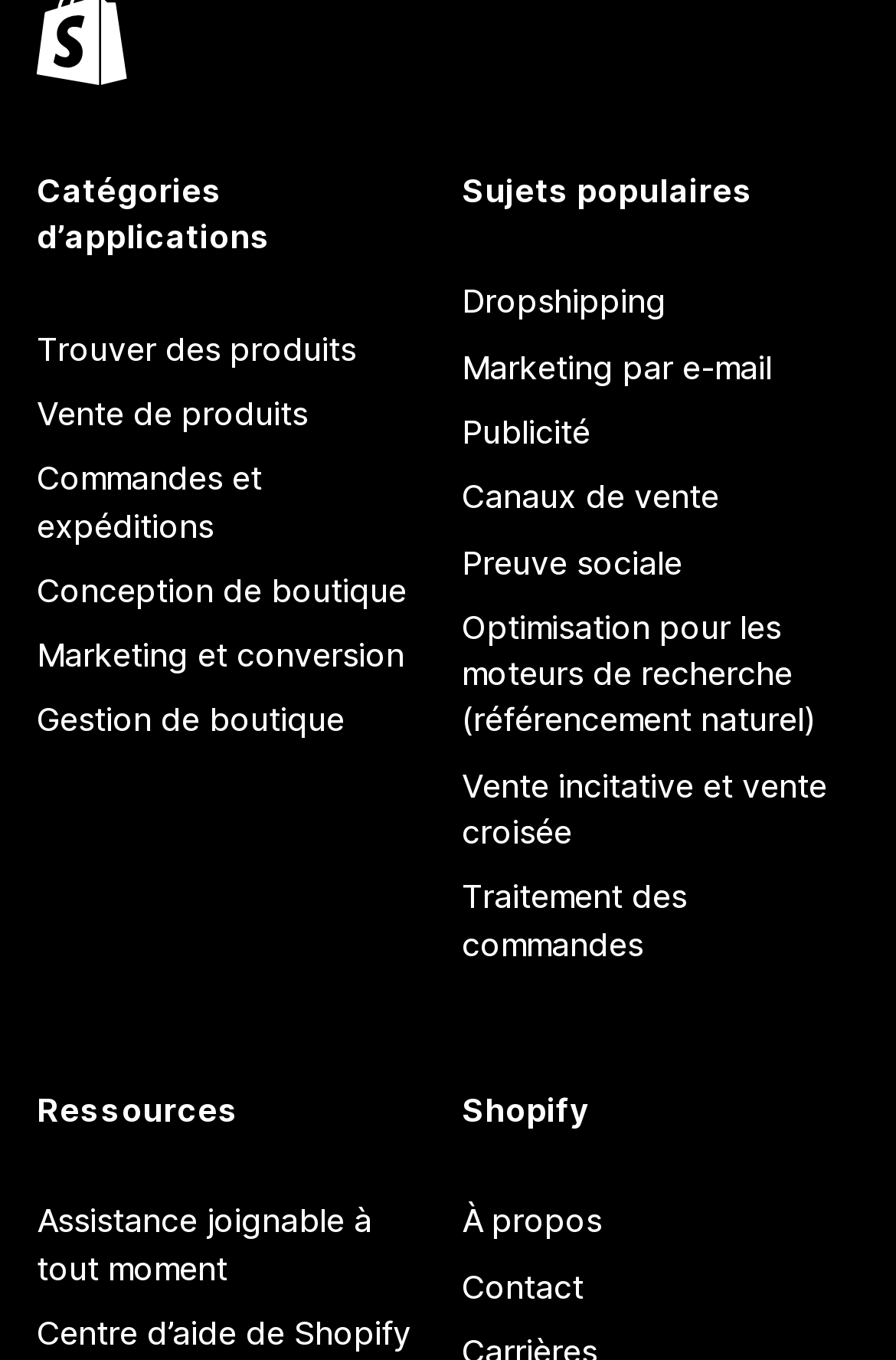Identify the bounding box coordinates of the section that should be clicked to achieve the task described: "Learn about 'Optimisation pour les moteurs de recherche (référencement naturel)'".

[0.515, 0.437, 0.959, 0.554]